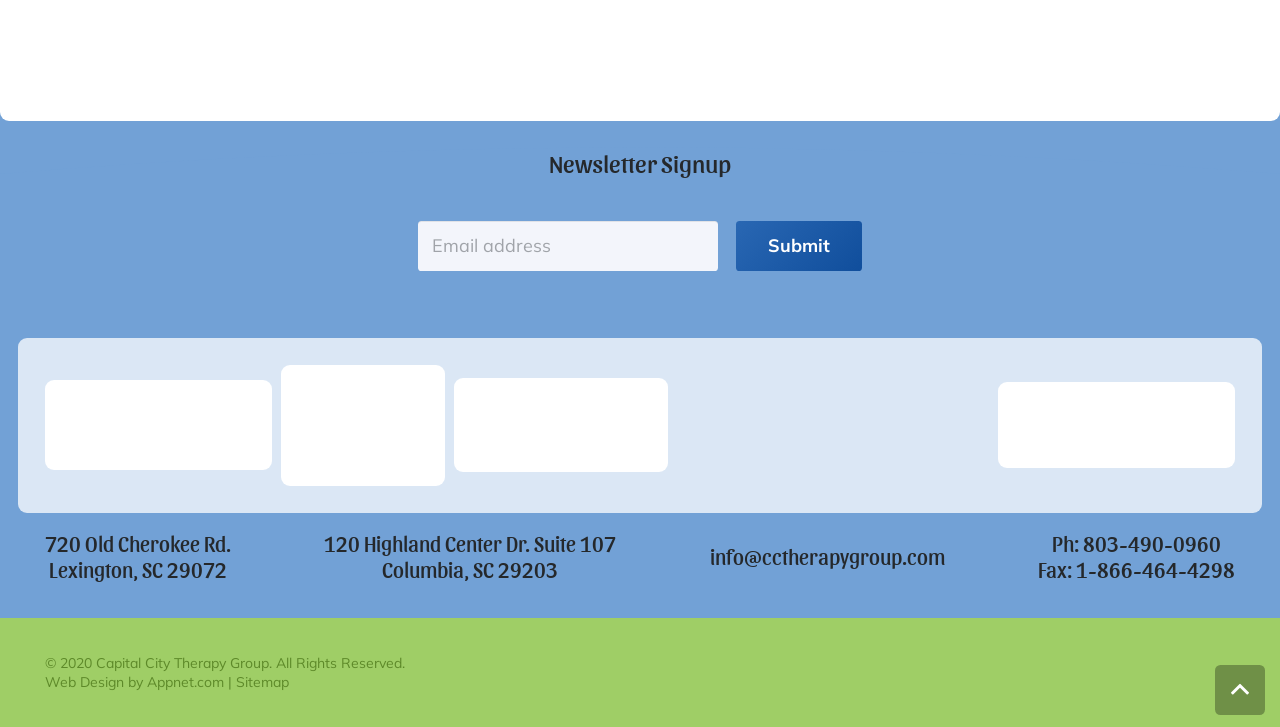Given the webpage screenshot and the description, determine the bounding box coordinates (top-left x, top-left y, bottom-right x, bottom-right y) that define the location of the UI element matching this description: 803-490-0960

[0.846, 0.729, 0.954, 0.764]